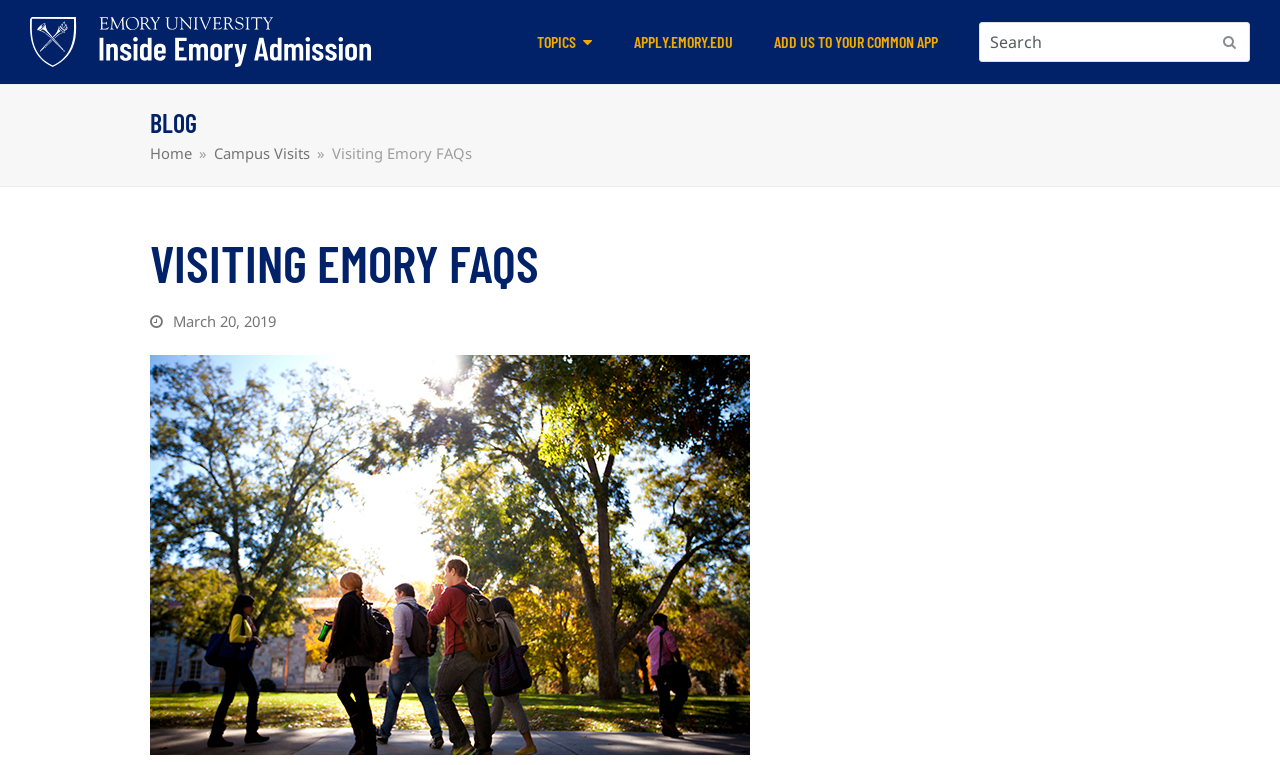Locate and provide the bounding box coordinates for the HTML element that matches this description: "parent_node: Search name="s" placeholder="Search"".

[0.765, 0.029, 0.977, 0.081]